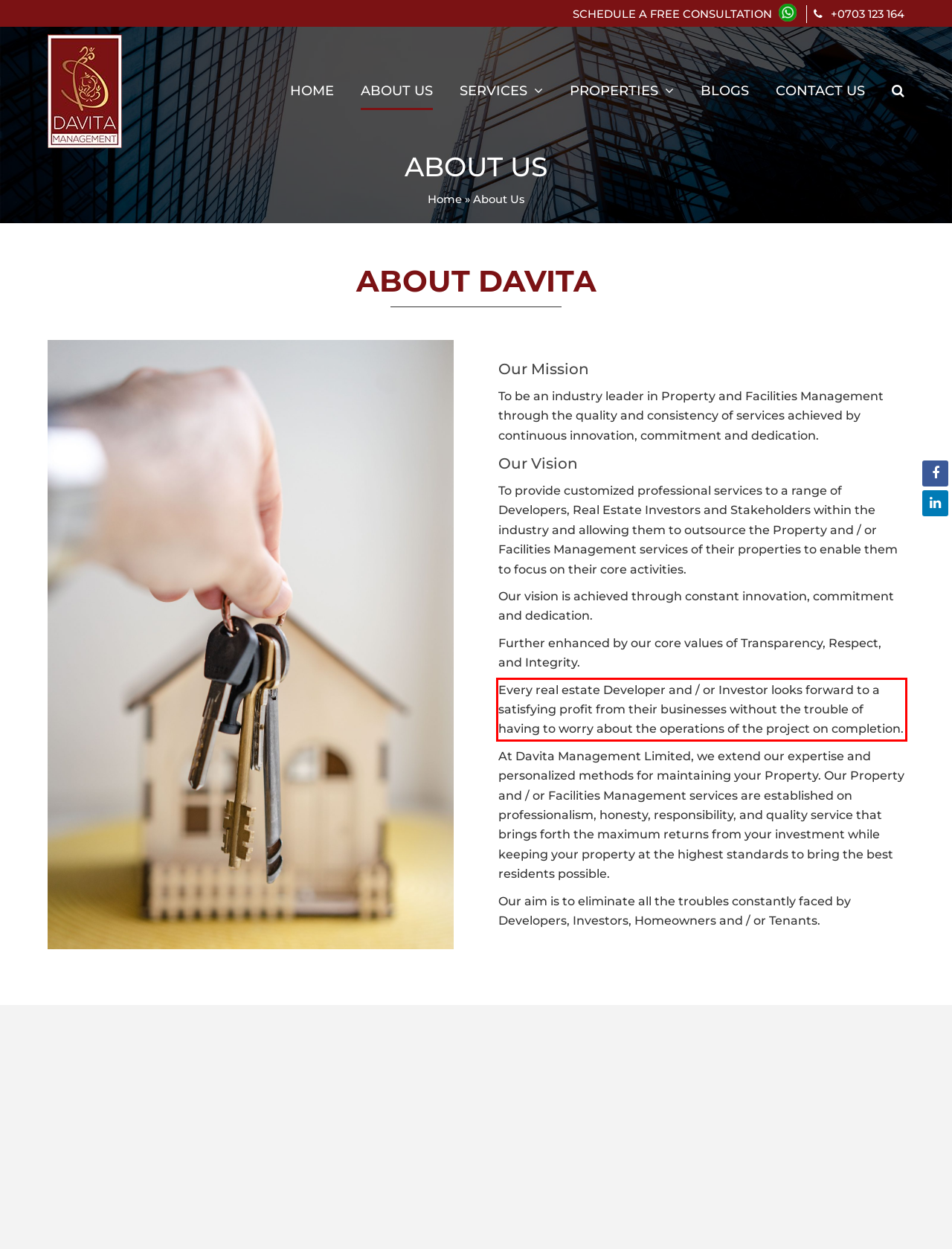Please extract the text content within the red bounding box on the webpage screenshot using OCR.

Every real estate Developer and / or Investor looks forward to a satisfying profit from their businesses without the trouble of having to worry about the operations of the project on completion.